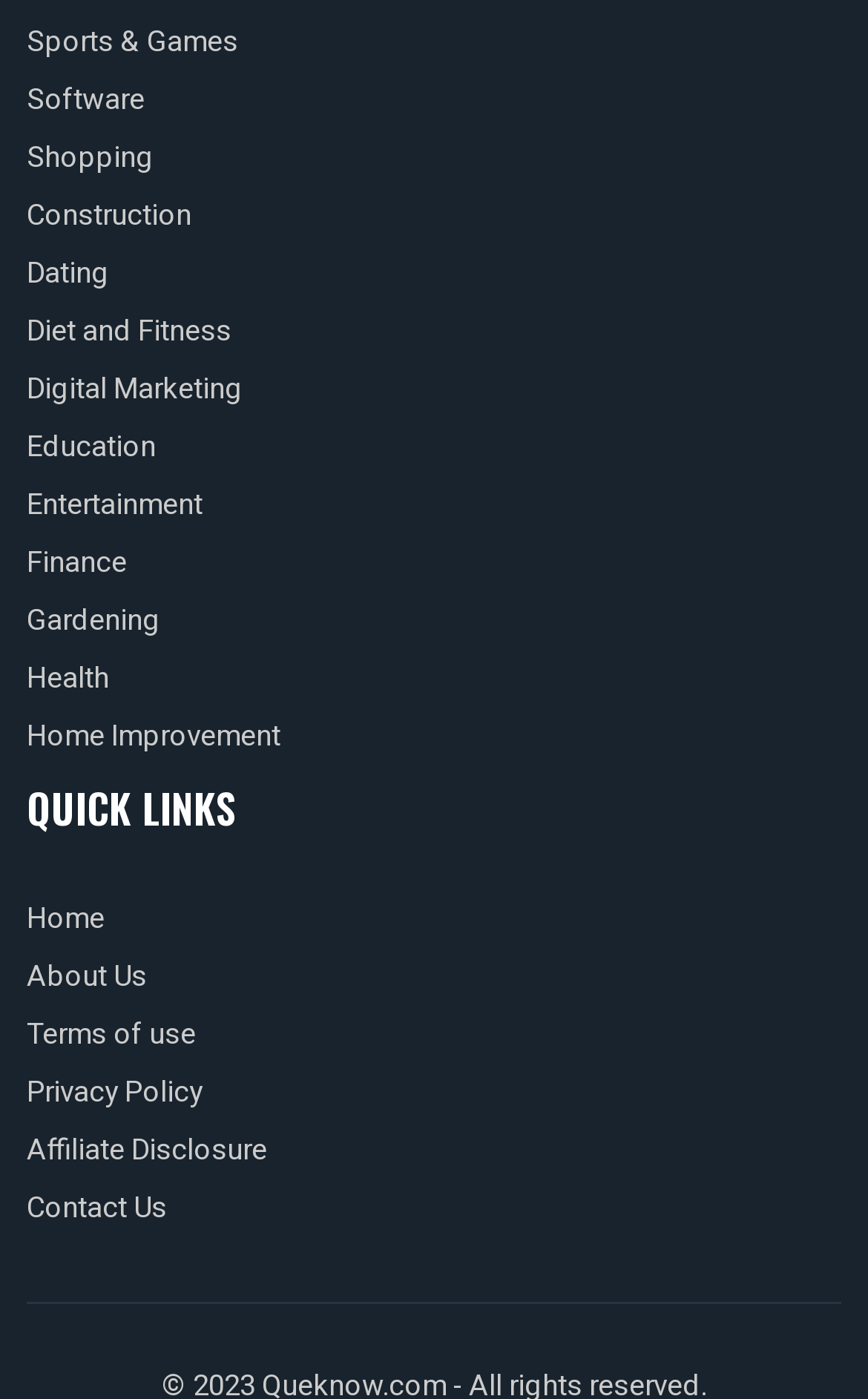Answer the question with a brief word or phrase:
Are the links under QUICK LINKS arranged alphabetically?

Yes